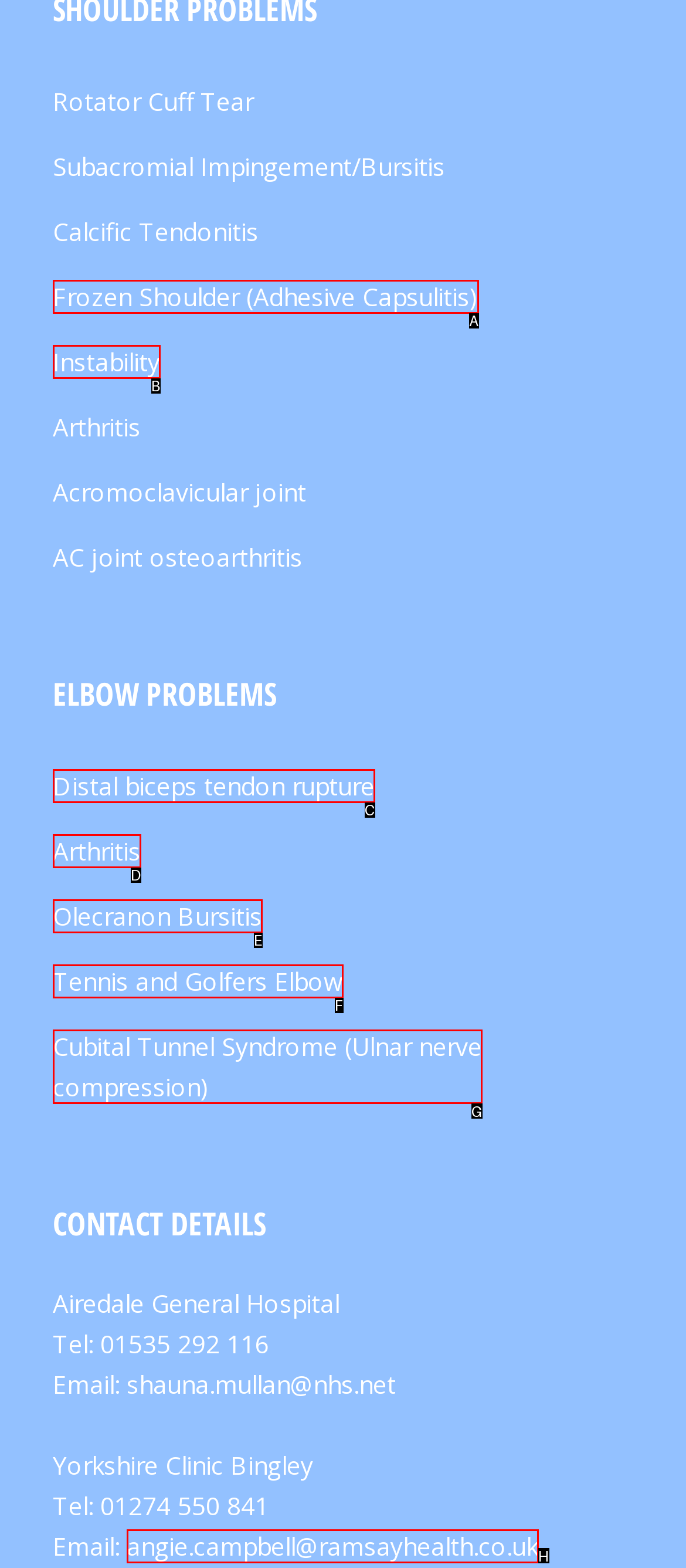Choose the option that matches the following description: Olecranon Bursitis
Reply with the letter of the selected option directly.

E